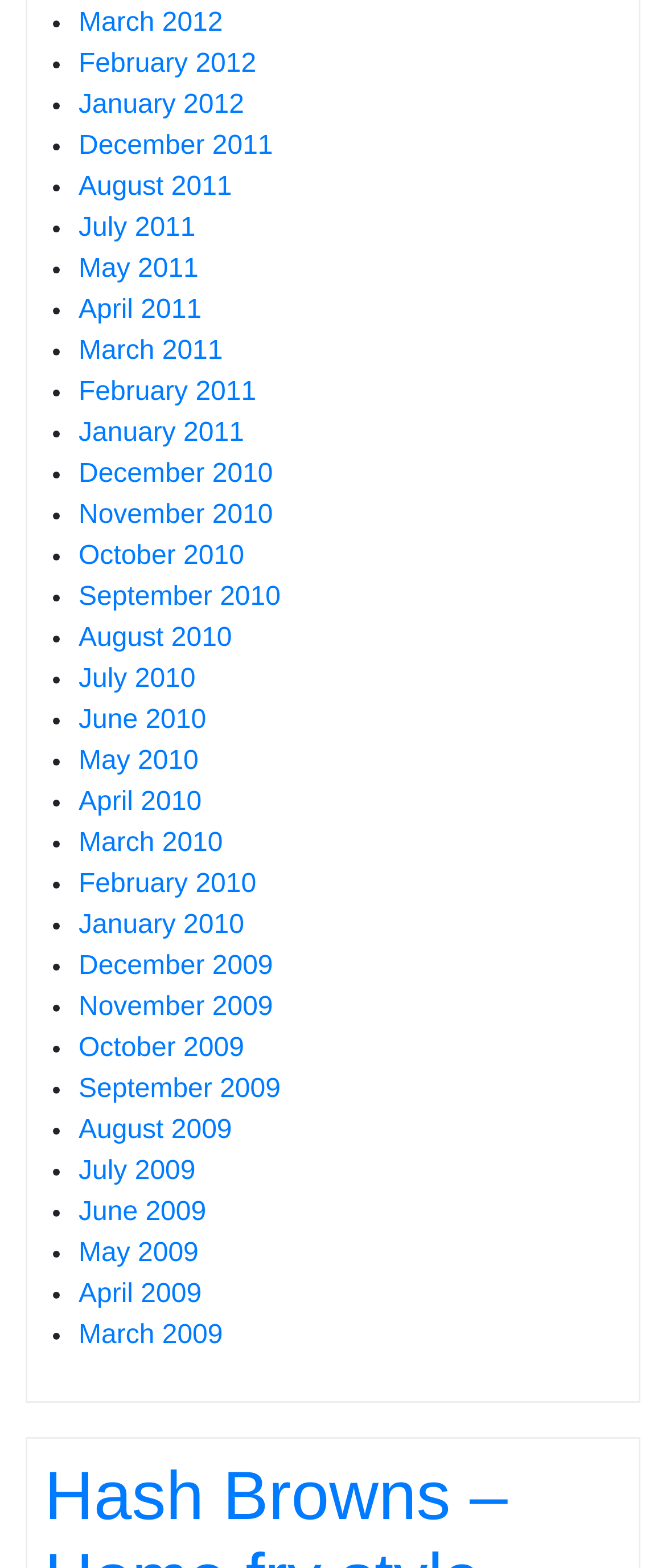How many list markers are on this webpage?
Please provide a single word or phrase based on the screenshot.

321